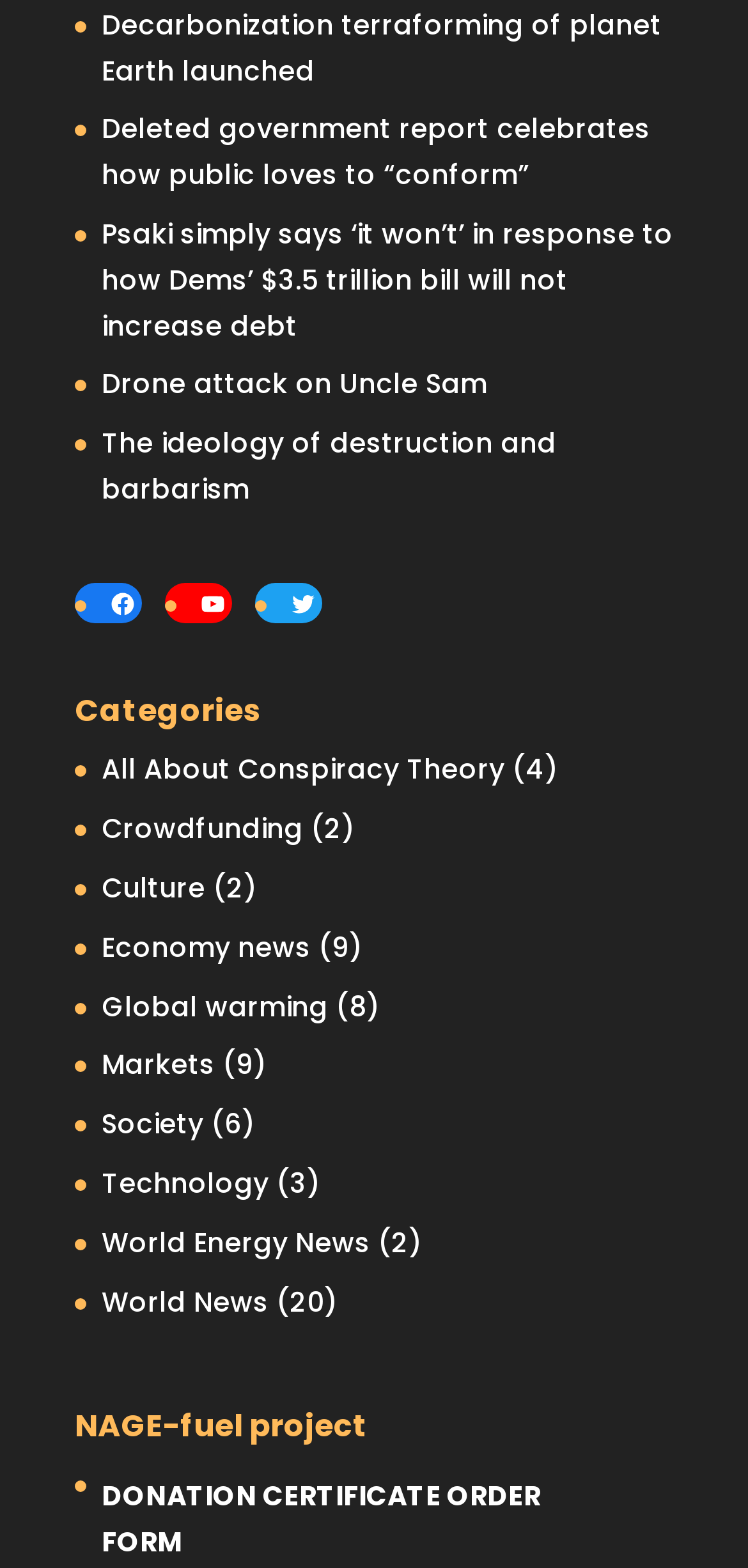How many categories are listed on the webpage?
We need a detailed and exhaustive answer to the question. Please elaborate.

I counted the number of link elements with category names, such as 'All About Conspiracy Theory', 'Crowdfunding', 'Culture', and so on, and found that there are 12 categories listed on the webpage.